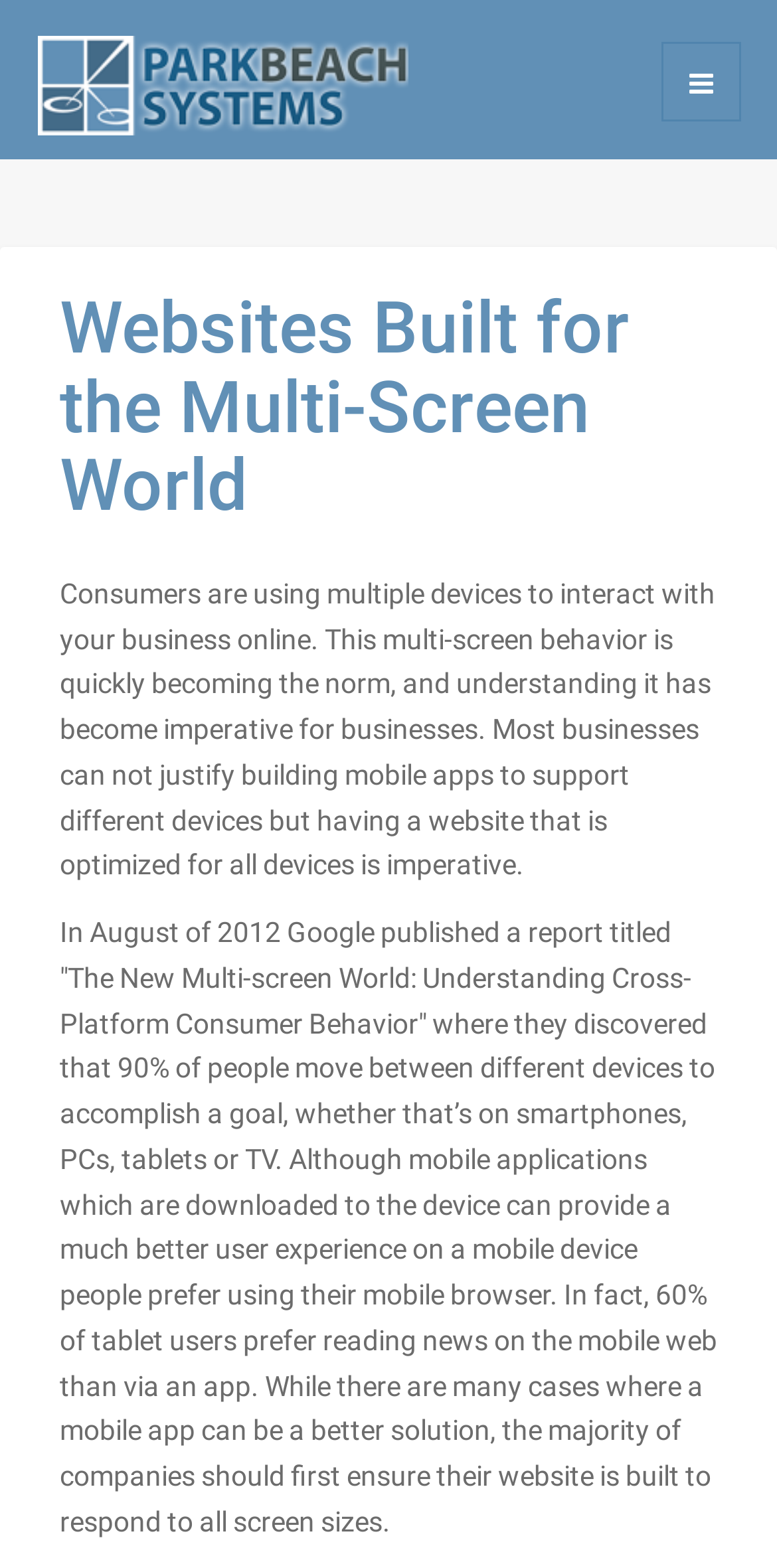Reply to the question with a brief word or phrase: What is the title of the report published by Google in 2012?

The New Multi-screen World